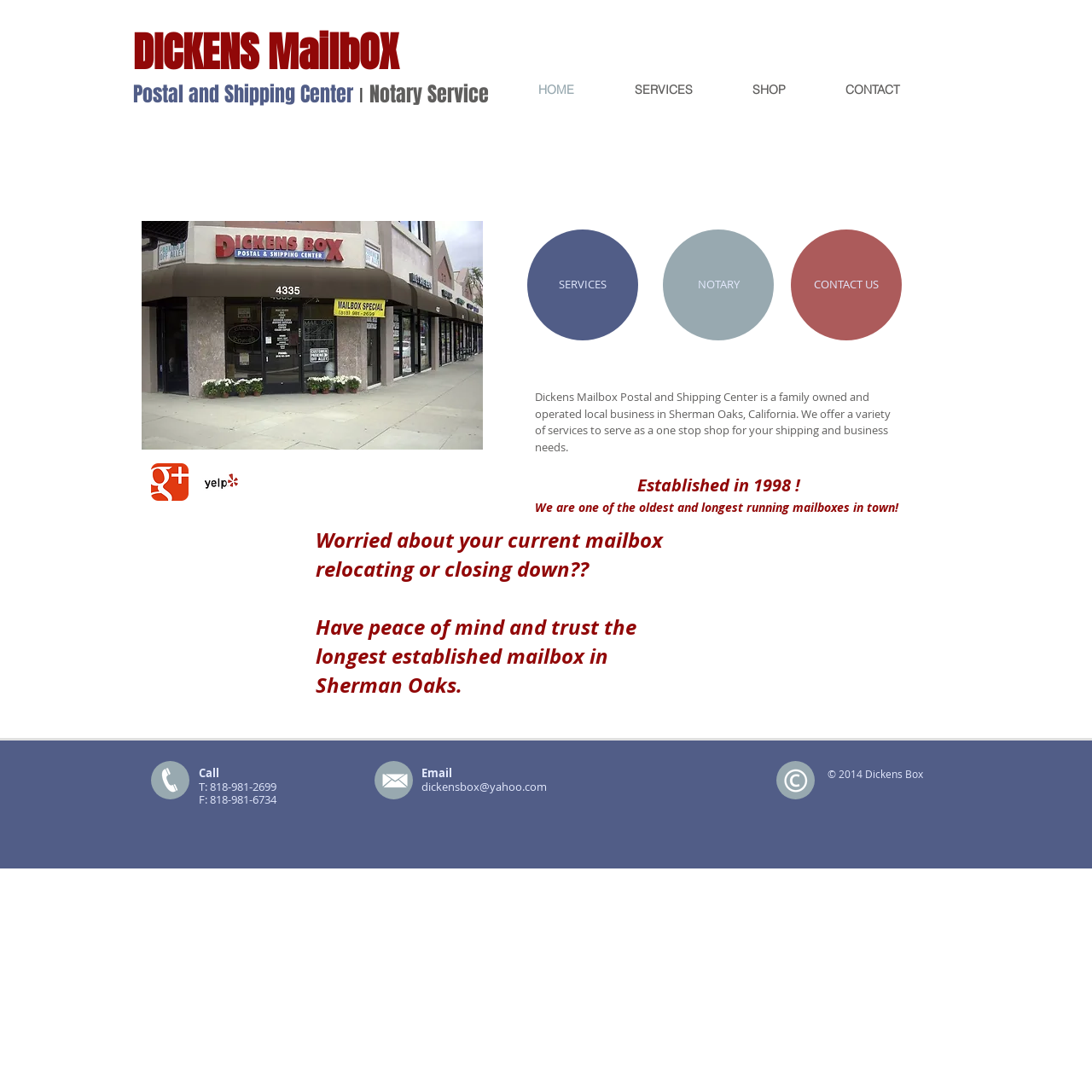Please locate the bounding box coordinates of the region I need to click to follow this instruction: "Visit Yelp! page".

[0.185, 0.424, 0.22, 0.459]